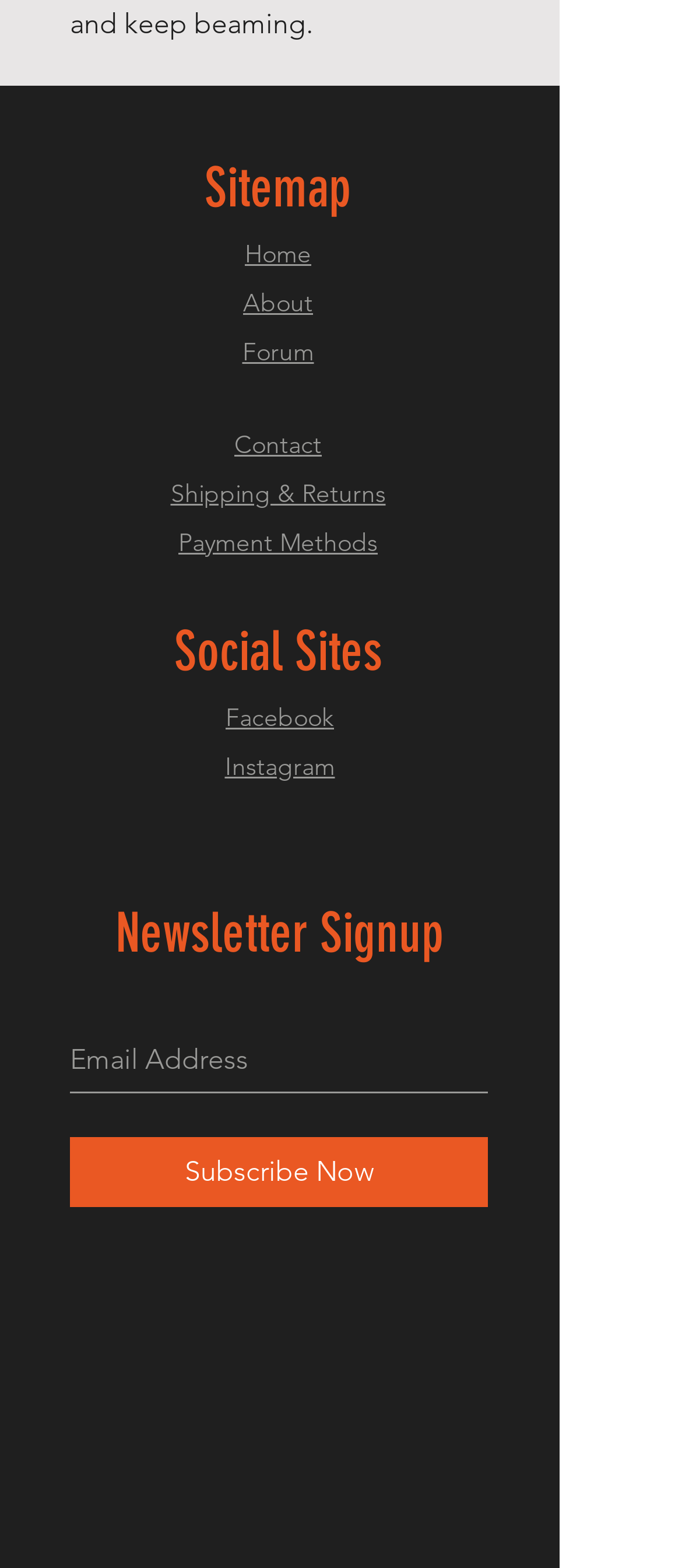What is the last link in the top navigation menu?
Please provide a single word or phrase answer based on the image.

Payment Methods